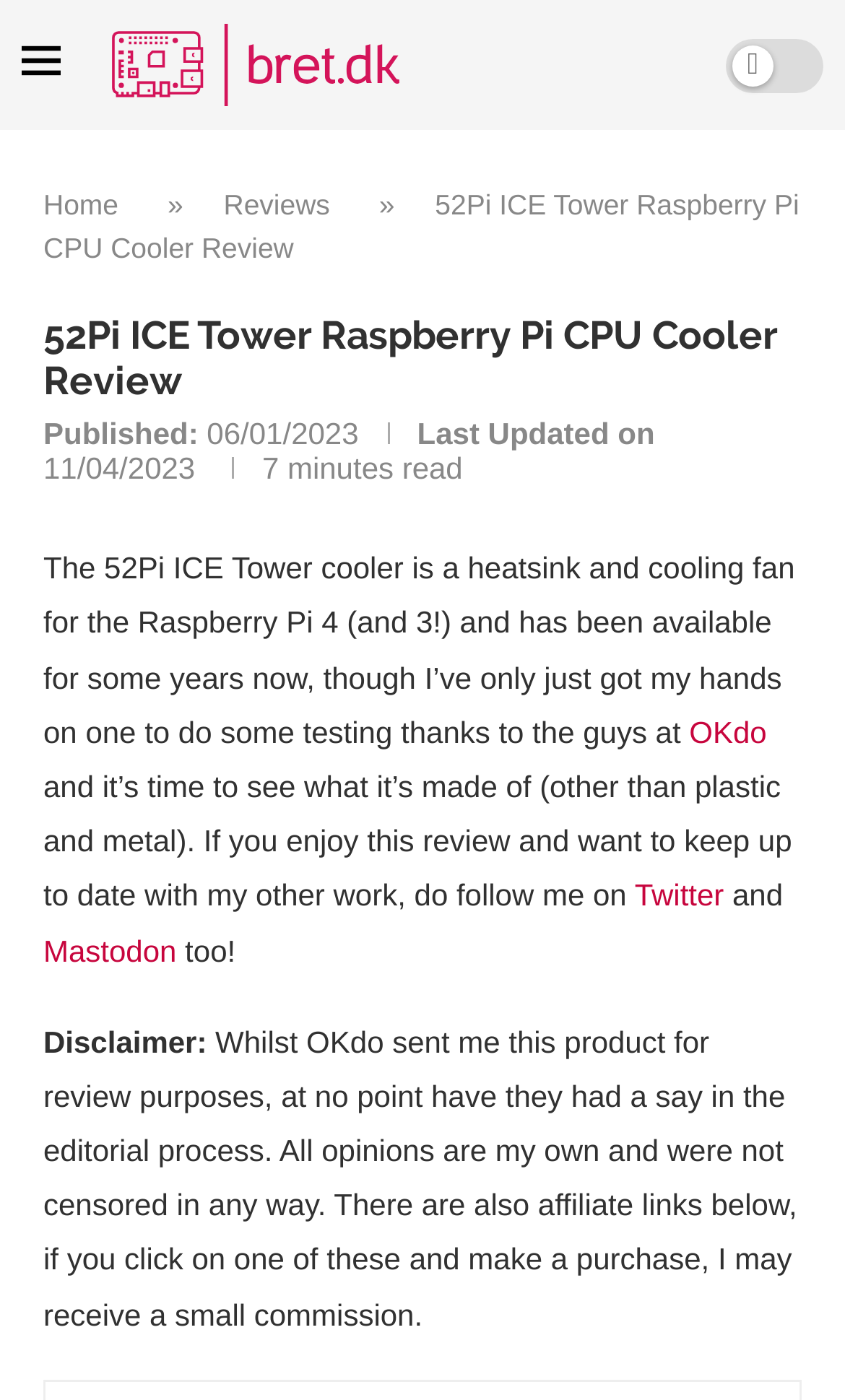How long does it take to read the review?
Please provide a single word or phrase based on the screenshot.

7 minutes